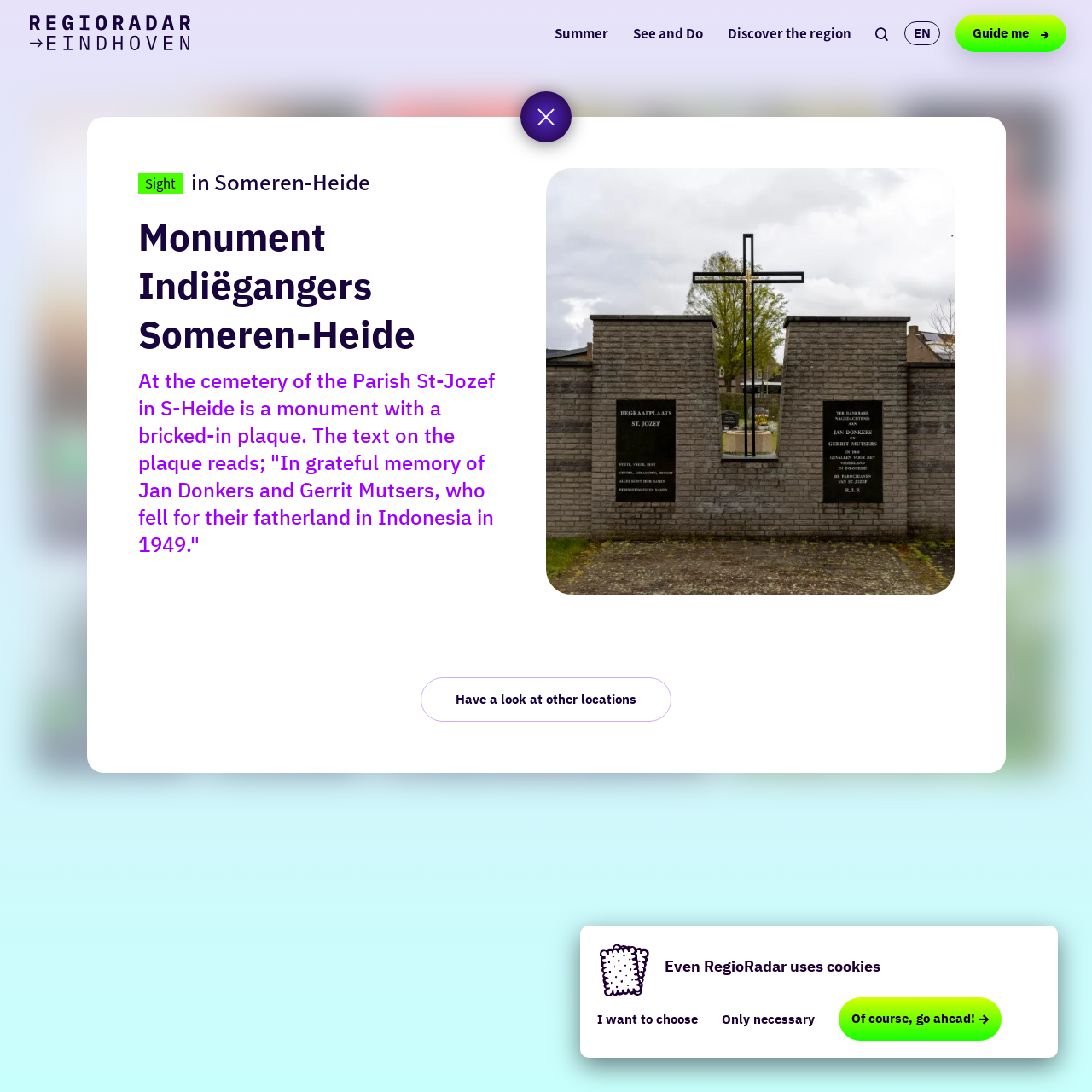What is the language of the webpage?
Could you answer the question with a detailed and thorough explanation?

Based on the webpage content, including the text and button labels, I can infer that the language of the webpage is English.